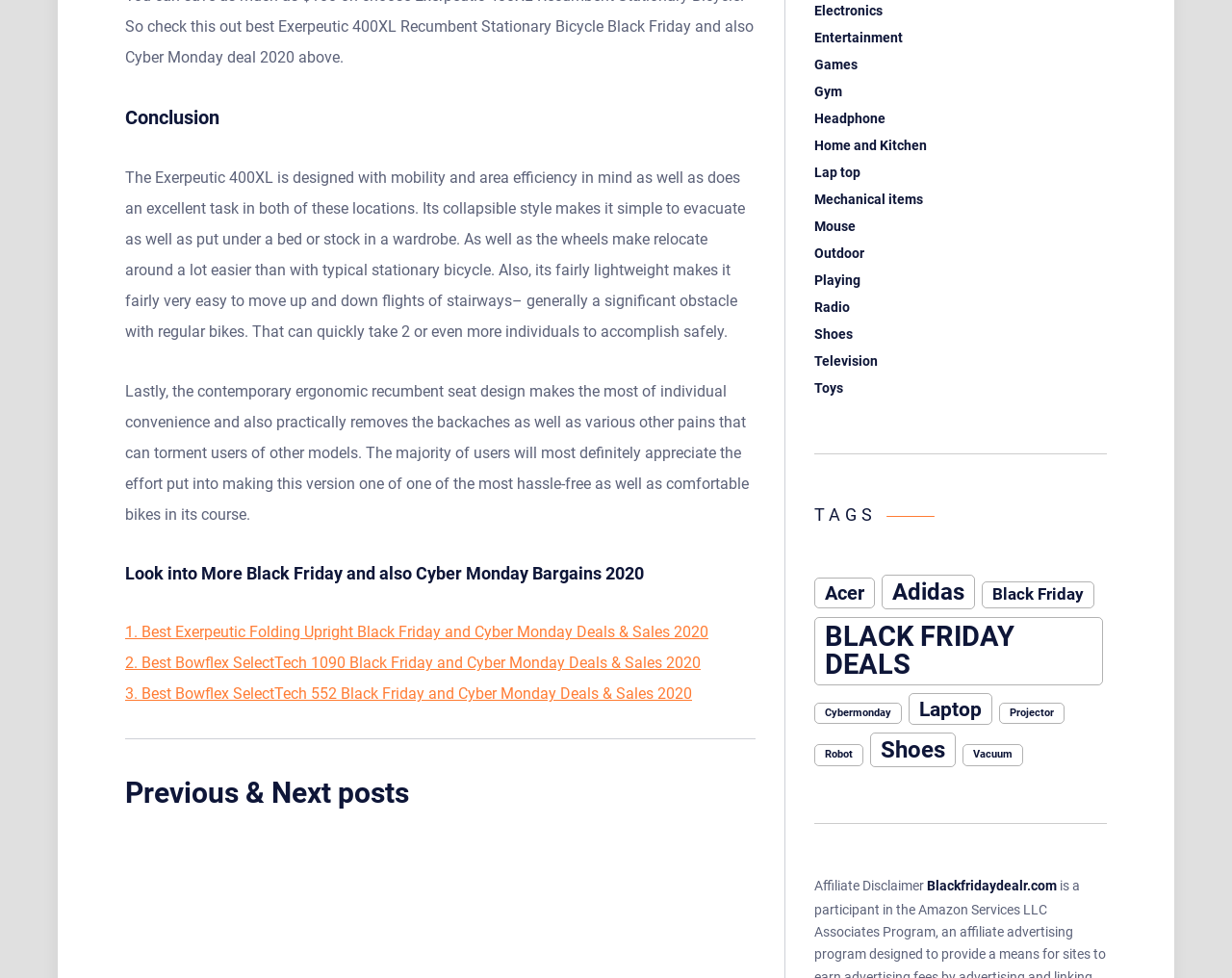Please study the image and answer the question comprehensively:
What is the category of the link 'Laptop'?

The link 'Laptop' is categorized under 'Electronics' based on its position in the webpage's navigation menu.